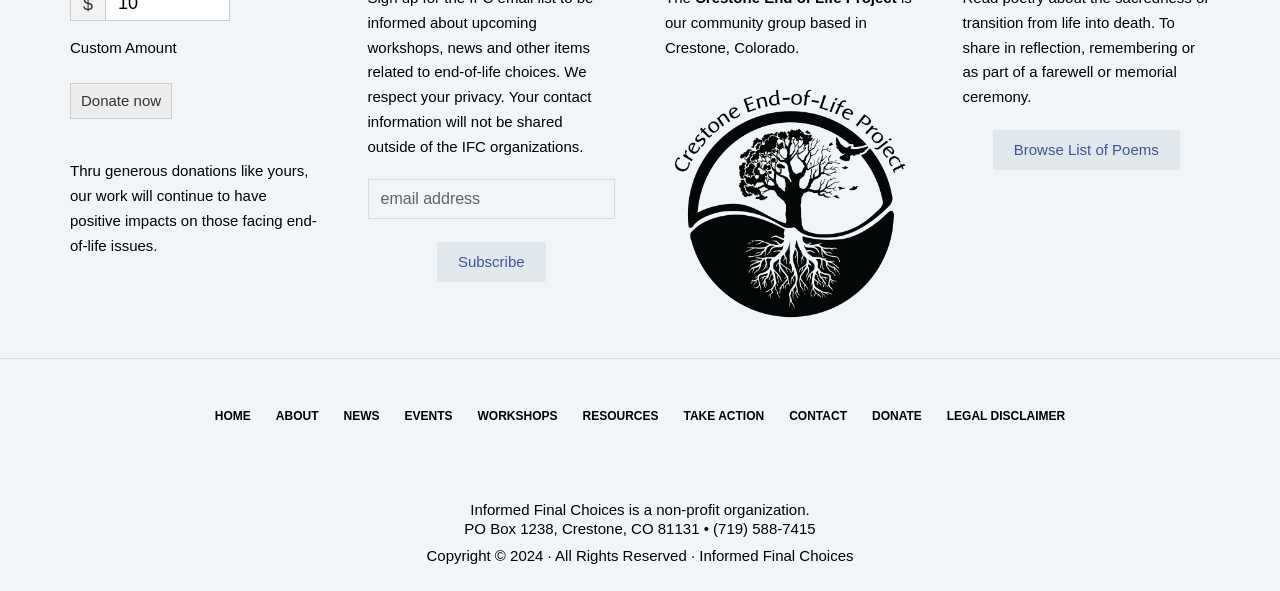What is the topic of the webpage?
Answer the question with a detailed and thorough explanation.

The webpage mentions 'end-of-life issues' in the text, and the organization's name 'Informed Final Choices' also suggests that the topic is related to end-of-life decisions and planning.